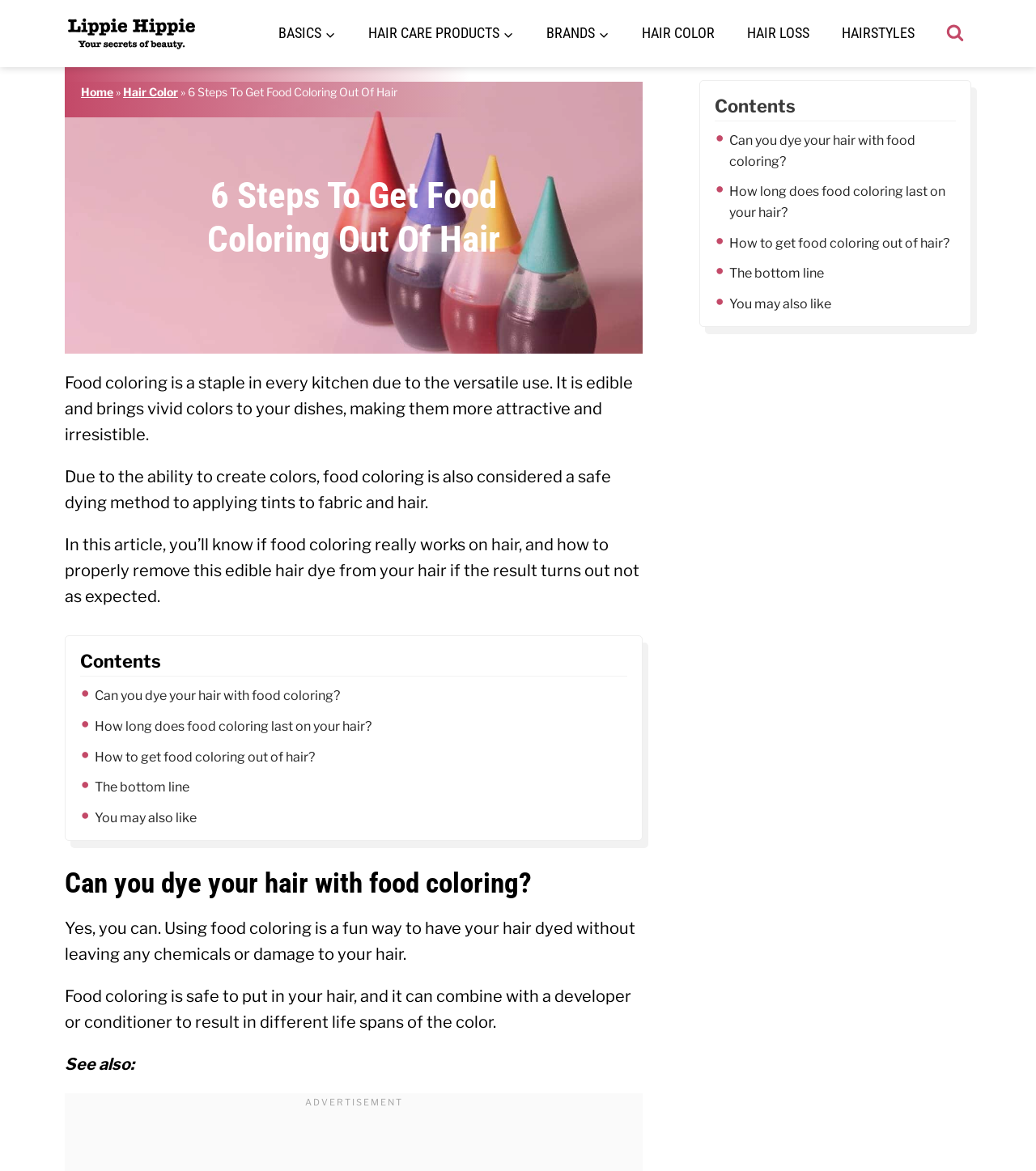Using the information in the image, give a detailed answer to the following question: What is the function of the 'Scroll to top' button?

The 'Scroll to top' button is likely located at the bottom of the webpage and allows users to quickly scroll back to the top of the page when clicked, saving them the effort of manually scrolling up.